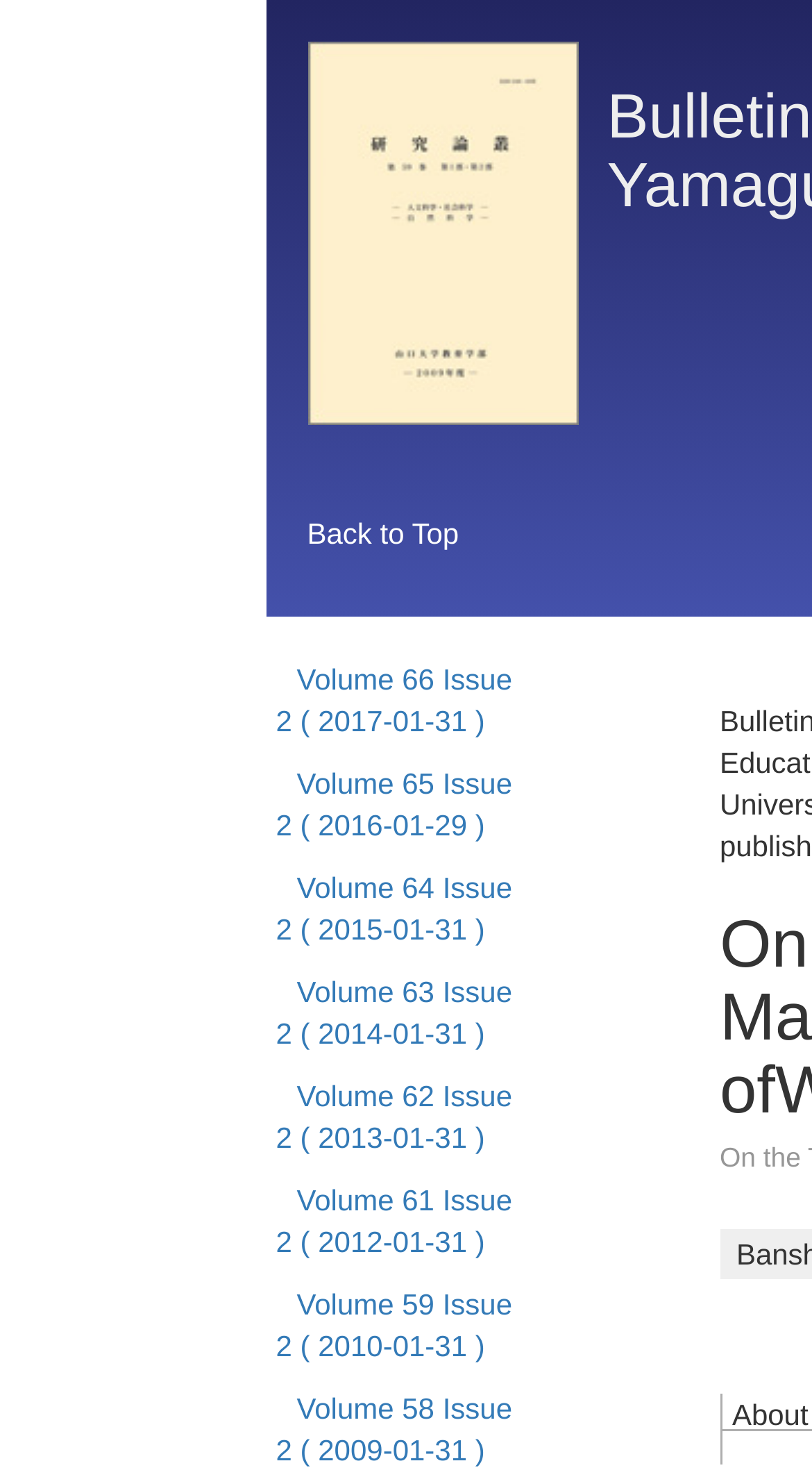Please identify the bounding box coordinates of the area that needs to be clicked to follow this instruction: "View Volume 66 Issue 2".

[0.34, 0.441, 0.631, 0.506]